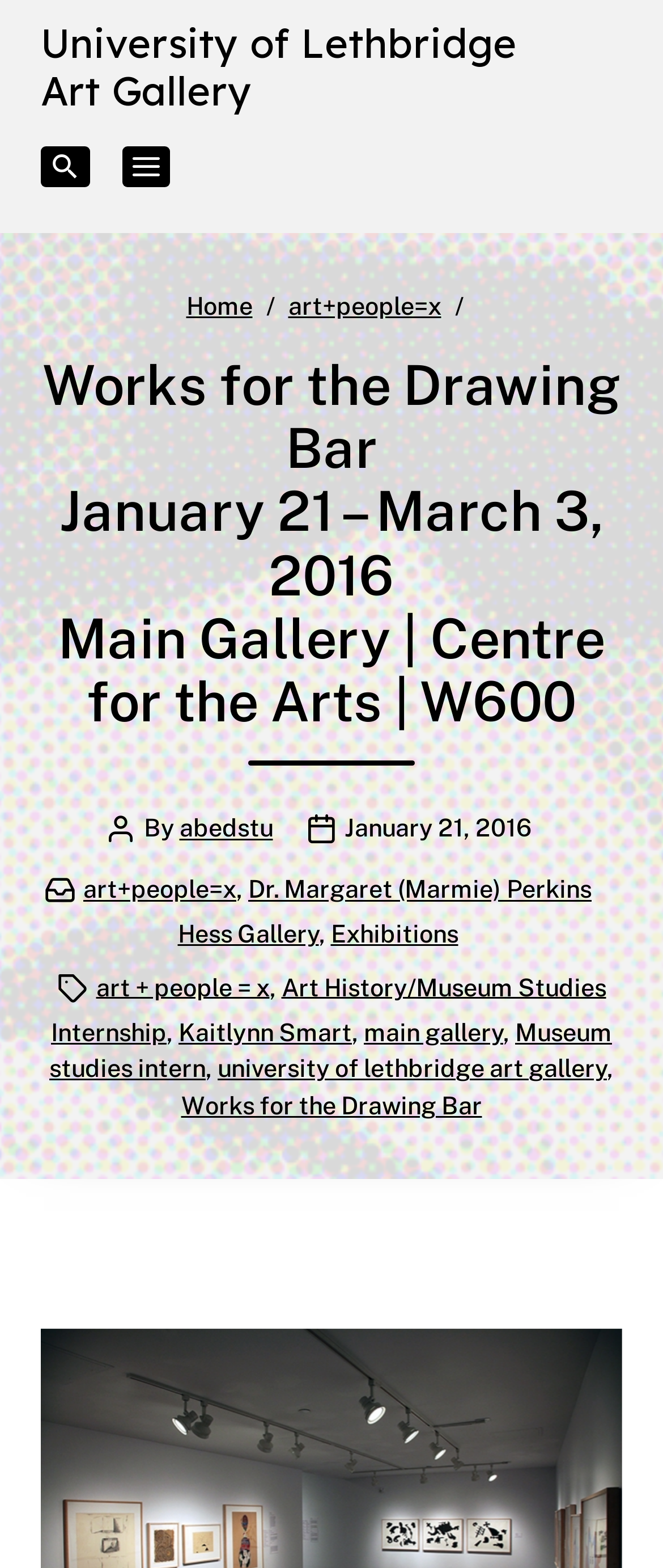Using the information shown in the image, answer the question with as much detail as possible: What is the name of the gallery?

I found the name of the gallery by looking at the element with the text 'Categories:' and then finding the adjacent link element with the text 'Dr. Margaret (Marmie) Perkins Hess Gallery'.